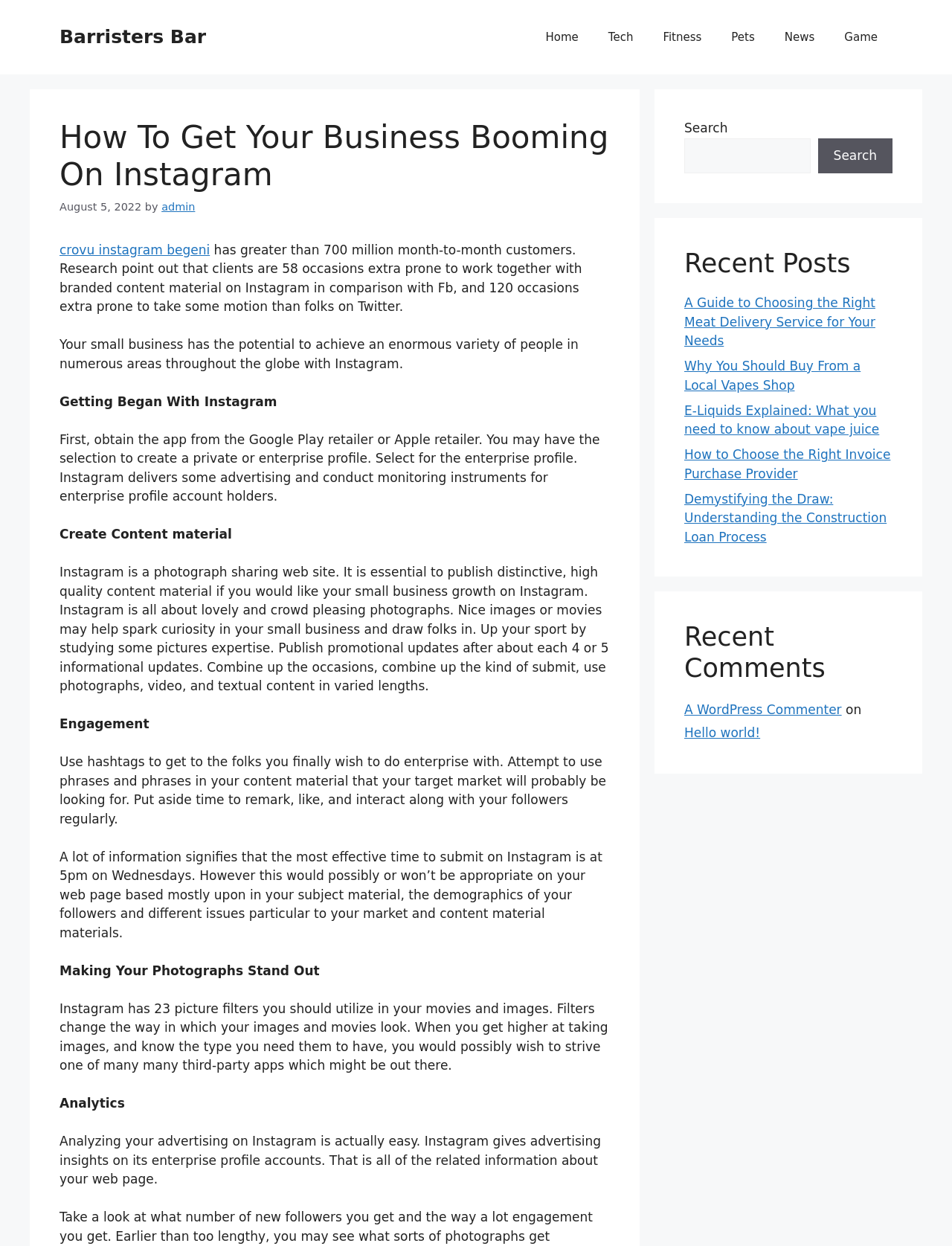Show the bounding box coordinates of the element that should be clicked to complete the task: "Read the 'How To Get Your Business Booming On Instagram' article".

[0.062, 0.096, 0.641, 0.156]